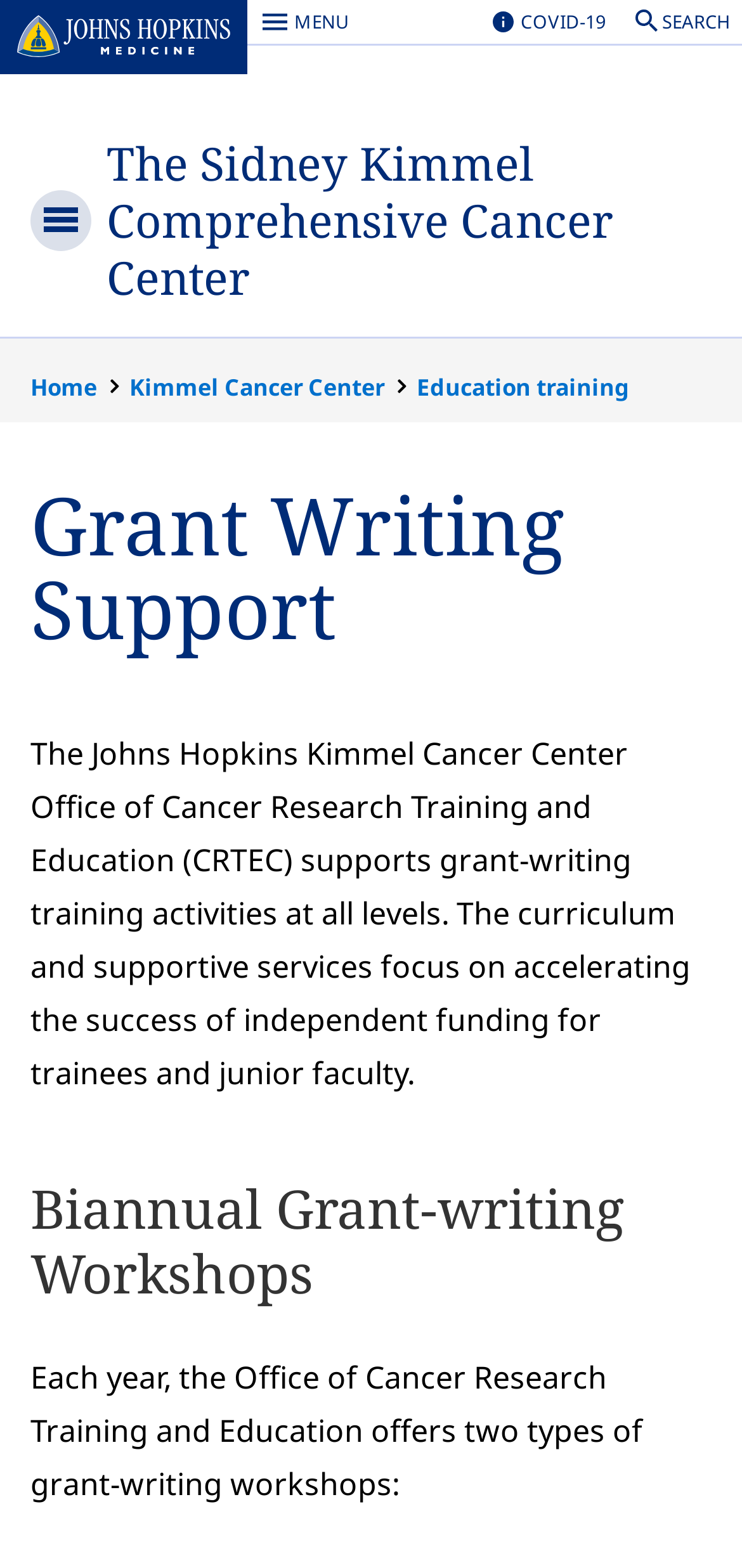Describe the webpage in detail, including text, images, and layout.

The webpage is about Grant Writing Support provided by the Johns Hopkins Kimmel Cancer Center. At the top, there is a banner with the title "Johns Hopkins Medicine" and a logo image on the left side, accompanied by a menu button and a COVID-19 region with a button on the right side. A search bar is located at the far right.

Below the top banner, there is a secondary banner with the title "The Sidney Kimmel Comprehensive Cancer Center" and a heading with a link to the center's webpage. A navigation menu is located on the left side, with a "Close Main Menu" button. 

On the same level, there is a breadcrumbs navigation section with three links: "Home", "Kimmel Cancer Center", and "Education training". 

The main content of the webpage starts with a heading "Grant Writing Support" followed by a paragraph of text describing the grant-writing training activities and supportive services provided by the Office of Cancer Research Training and Education (CRTEC). 

Further down, there is a heading "Biannual Grant-writing Workshops" followed by a paragraph of text explaining the two types of grant-writing workshops offered by the Office of Cancer Research Training and Education each year.